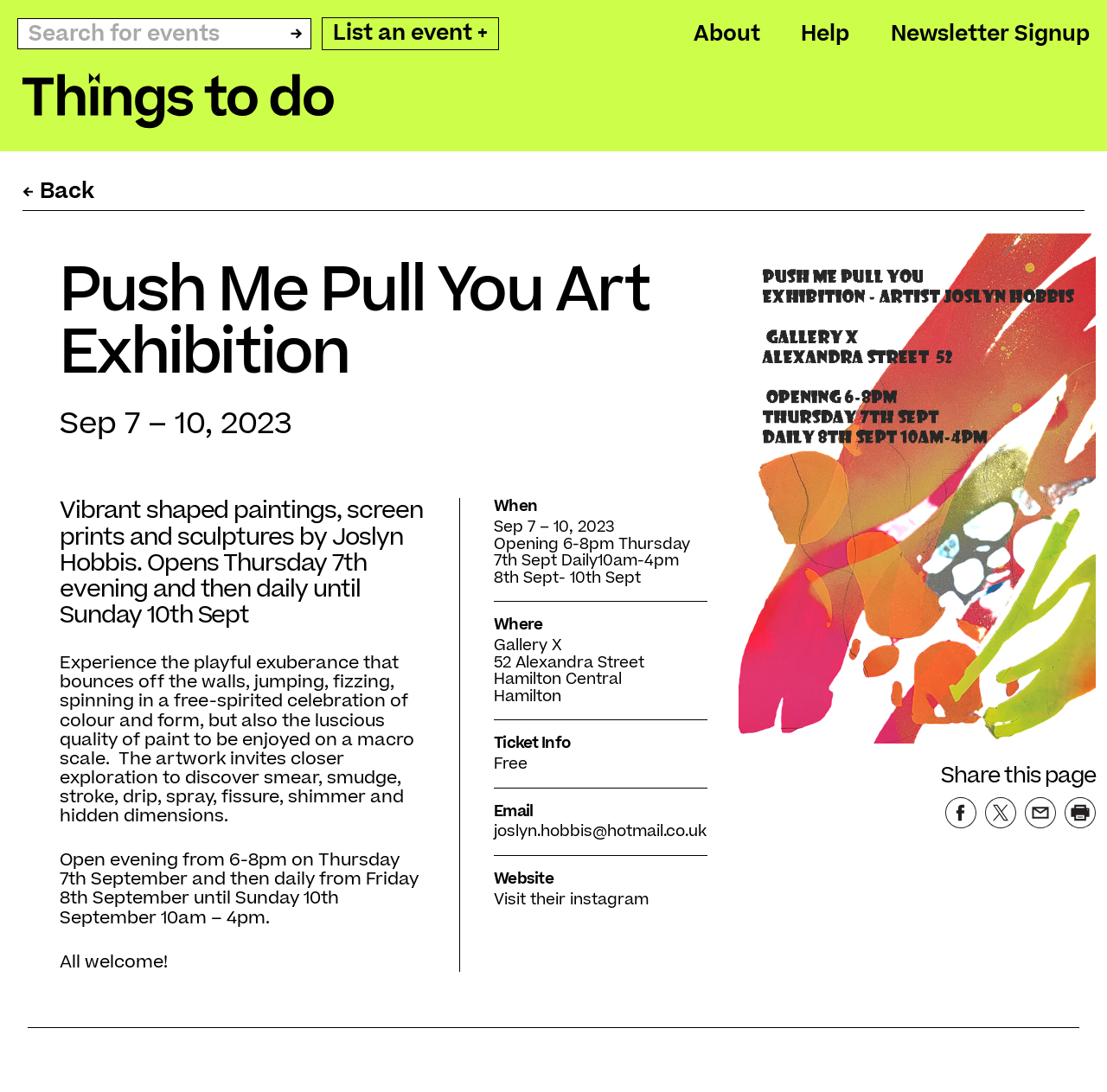Please predict the bounding box coordinates of the element's region where a click is necessary to complete the following instruction: "Search for events". The coordinates should be represented by four float numbers between 0 and 1, i.e., [left, top, right, bottom].

[0.016, 0.017, 0.281, 0.045]